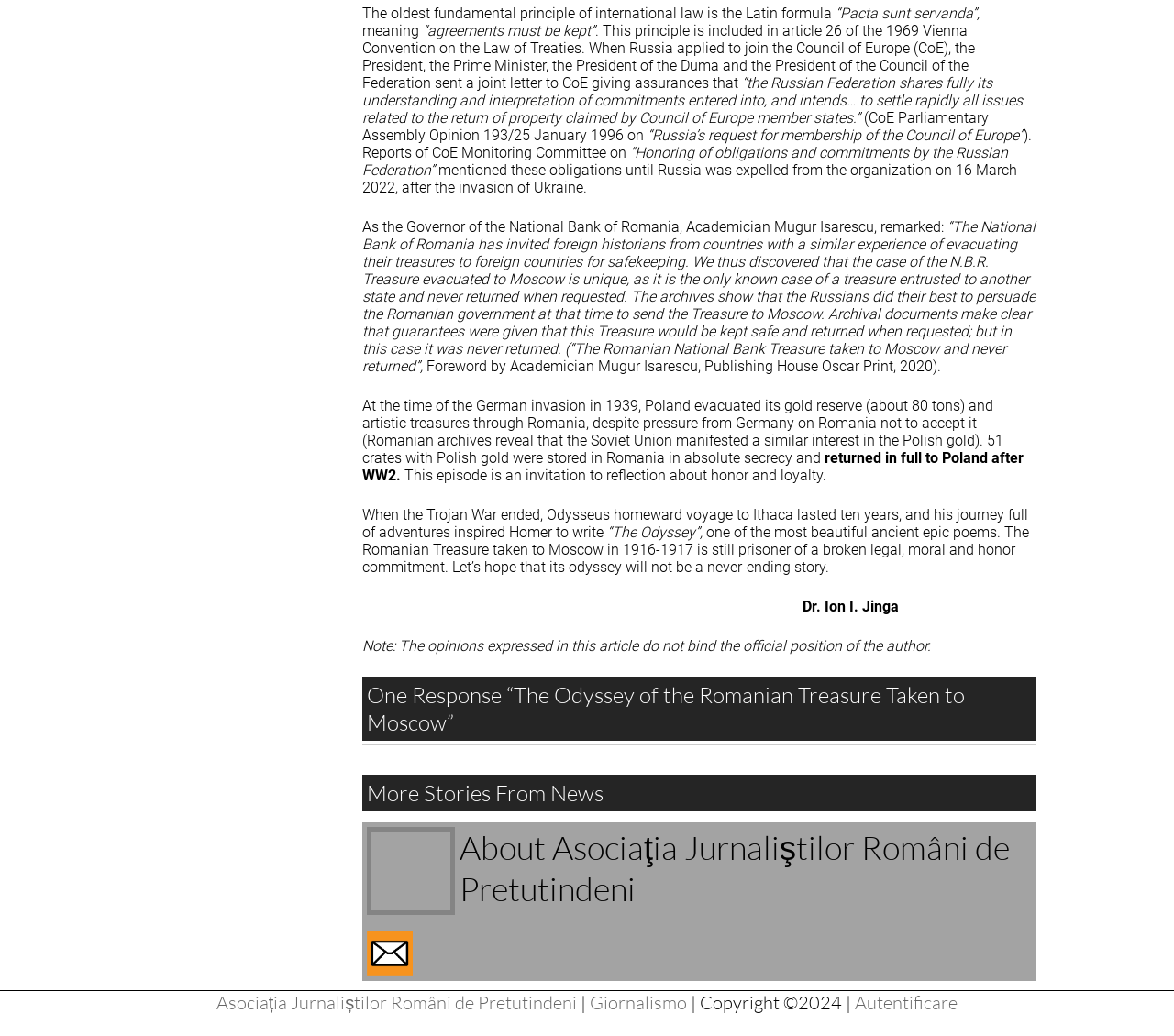Please answer the following question using a single word or phrase: What is the name of the association mentioned at the bottom of the webpage?

Asociaţia Jurnaliştilor Români de Pretutindeni